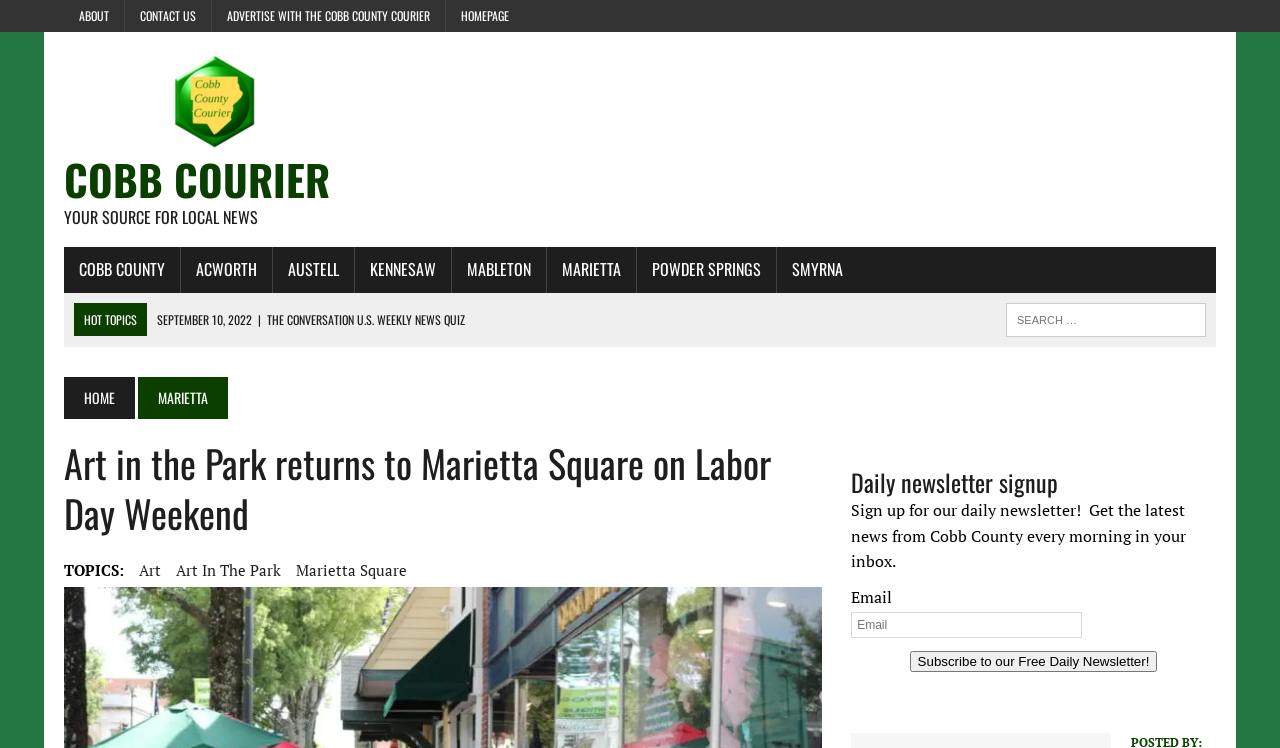Predict the bounding box coordinates of the area that should be clicked to accomplish the following instruction: "Click on the link to read about Ace in the Fraggle Hole: Fraggle Rock and Asexuality". The bounding box coordinates should consist of four float numbers between 0 and 1, i.e., [left, top, right, bottom].

None